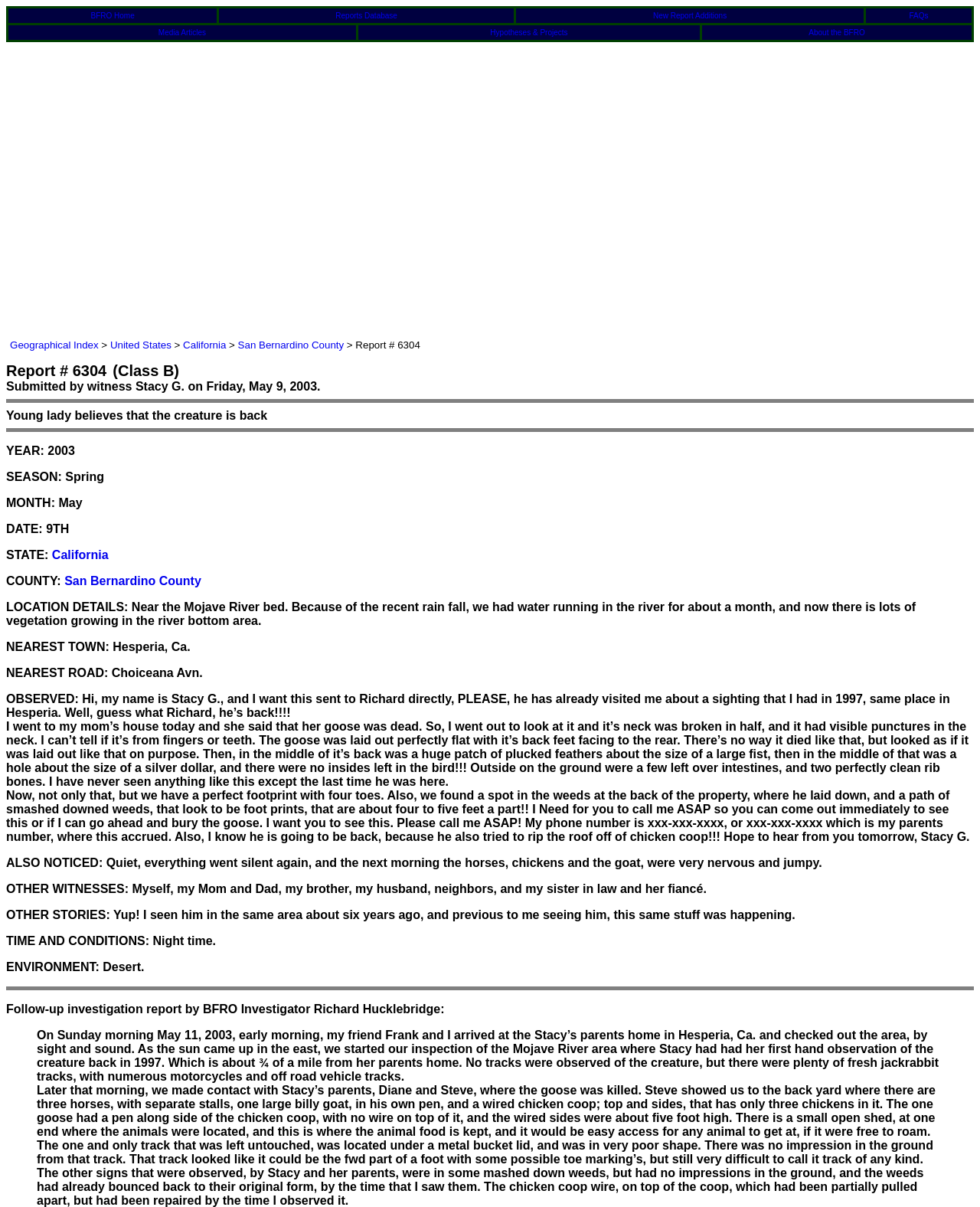Respond to the question below with a single word or phrase:
Who is the investigator who wrote the follow-up report?

Richard Hucklebridge